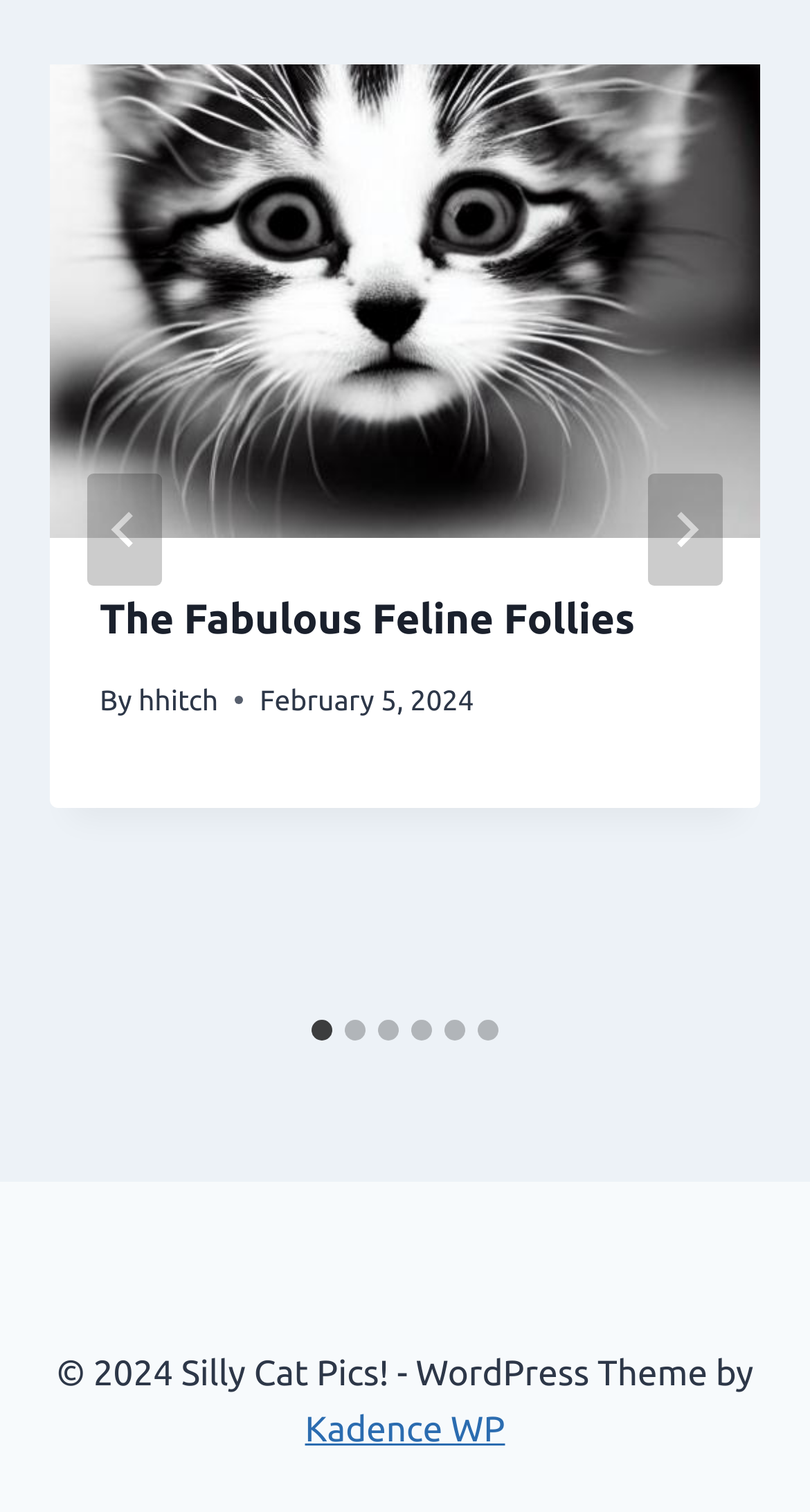Find the bounding box coordinates for the area that should be clicked to accomplish the instruction: "Go to the last slide".

[0.108, 0.313, 0.2, 0.388]